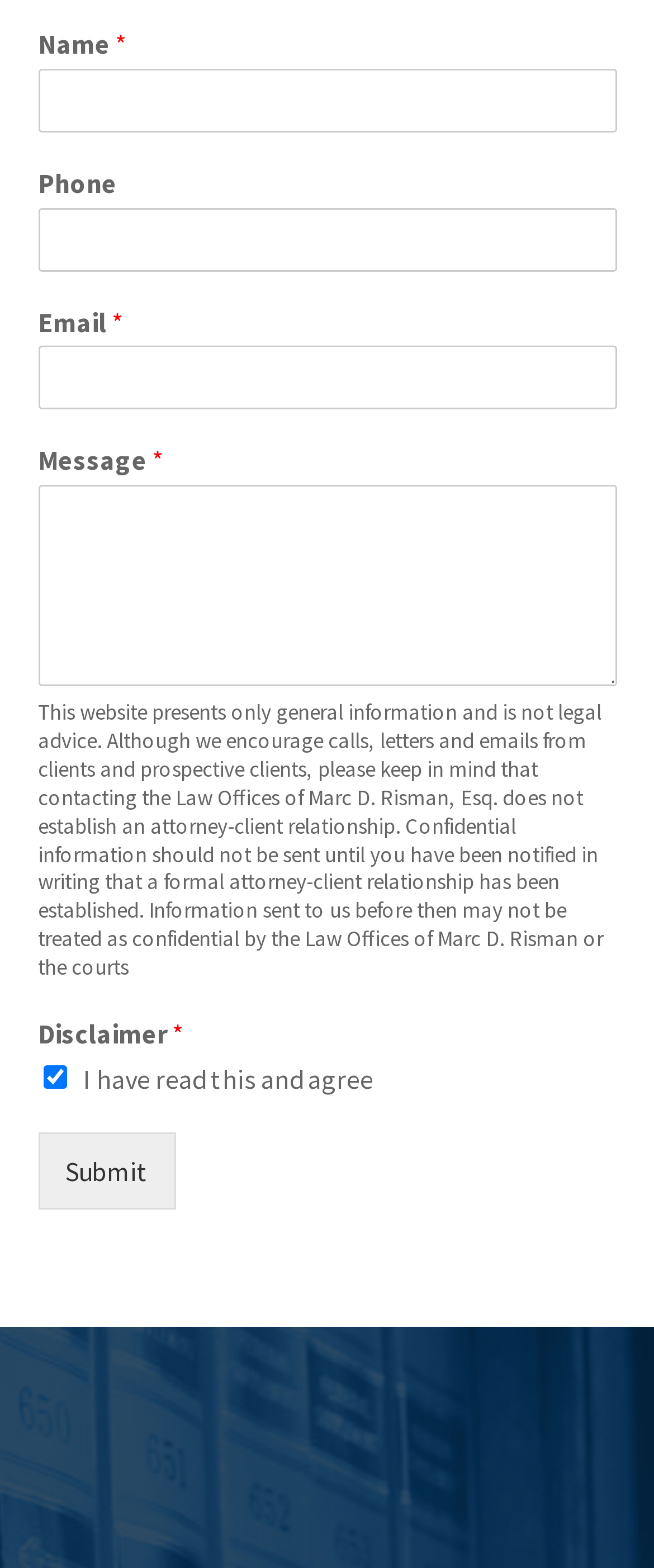Provide the bounding box coordinates for the specified HTML element described in this description: "parent_node: Email * name="wpforms[fields][2]"". The coordinates should be four float numbers ranging from 0 to 1, in the format [left, top, right, bottom].

[0.058, 0.221, 0.942, 0.261]